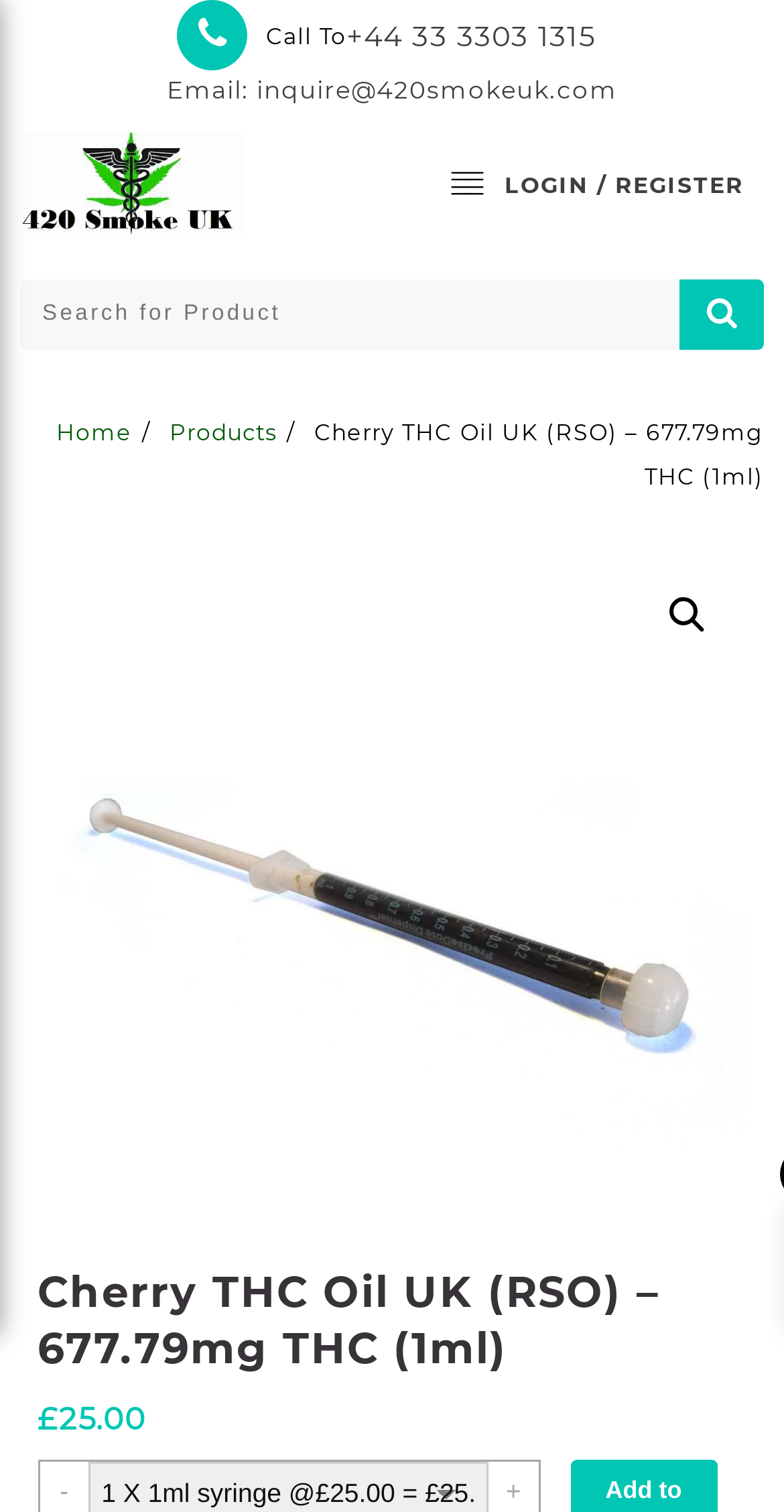Can you find the bounding box coordinates for the element to click on to achieve the instruction: "Login or register"?

[0.644, 0.109, 0.949, 0.137]